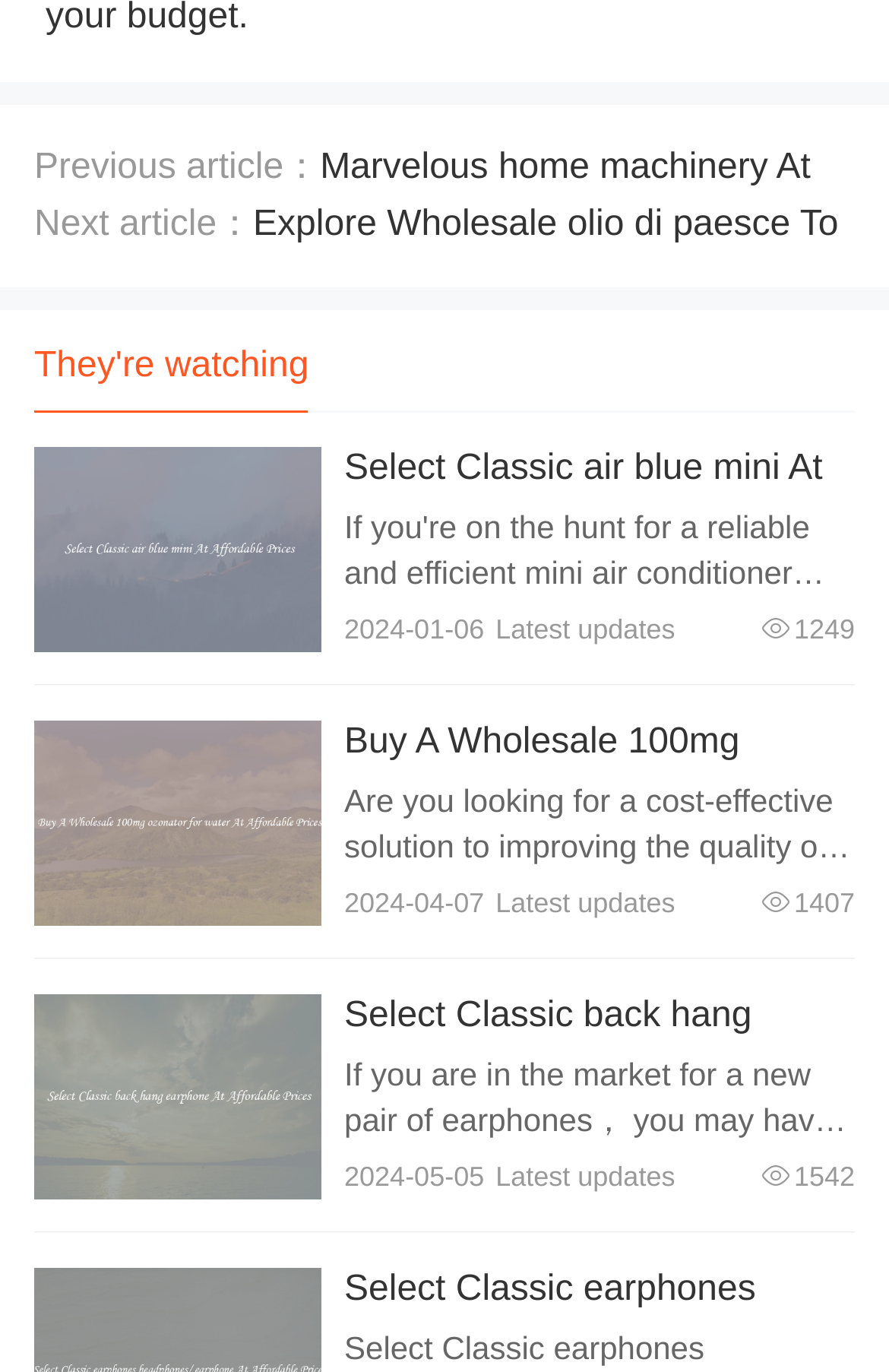What is the position of the 'Next article' text?
Analyze the screenshot and provide a detailed answer to the question.

I compared the y1 and y2 coordinates of the 'Previous article' and 'Next article' StaticText elements. Since the y1 and y2 coordinates of 'Next article' are greater than those of 'Previous article', I concluded that the 'Next article' text is located below the 'Previous article' text.